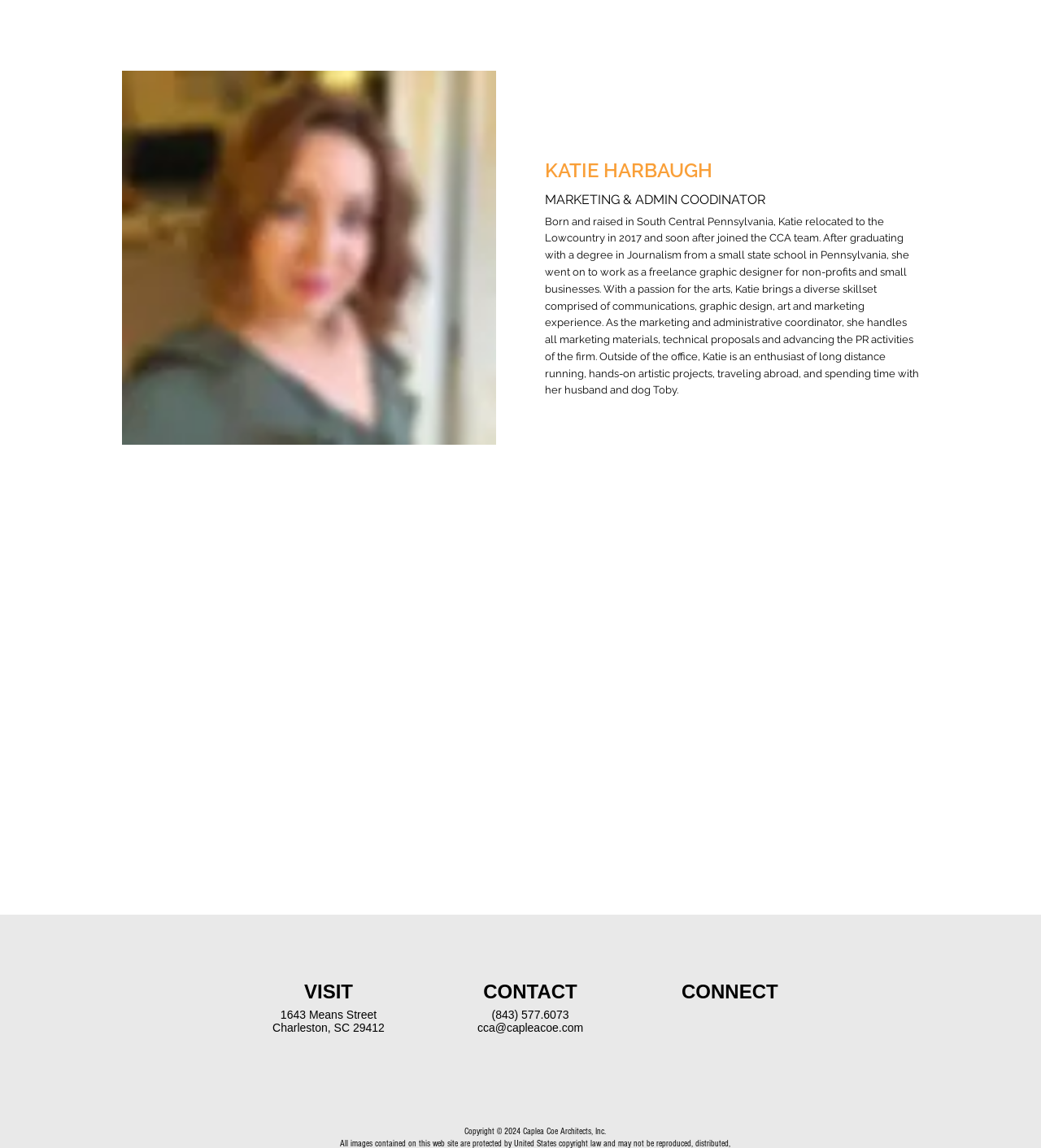How many social media links are there in the Social Bar?
Based on the image, give a concise answer in the form of a single word or short phrase.

3